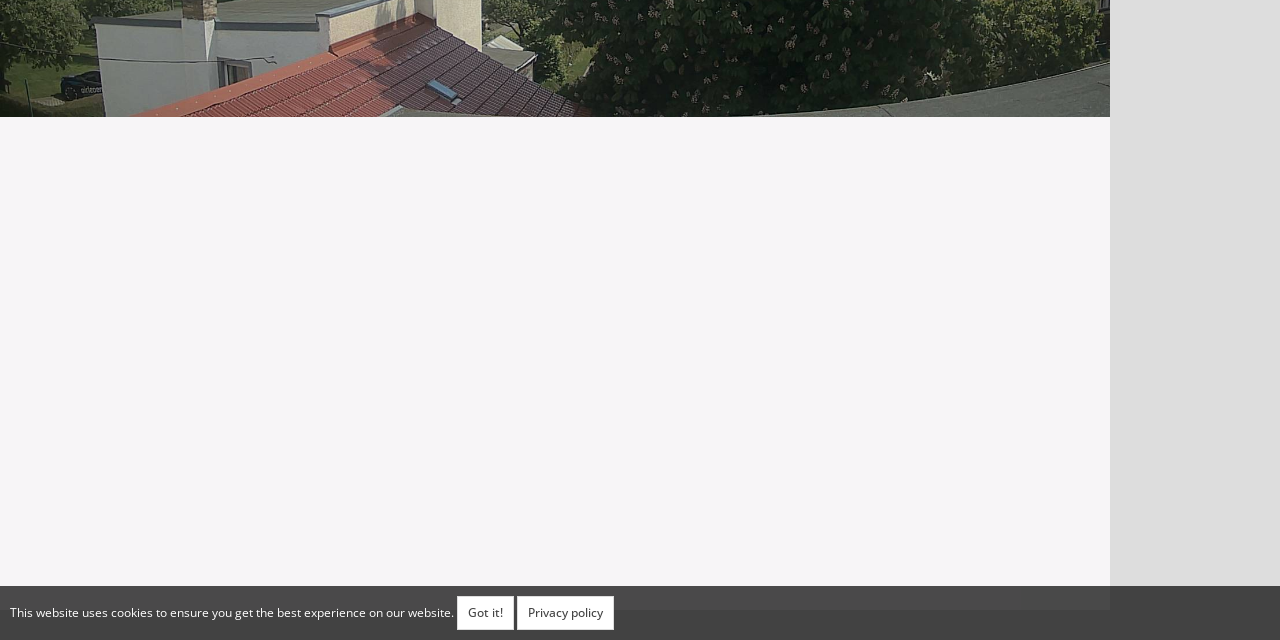Determine the bounding box coordinates of the UI element described by: "Division of Communications and Marketing".

None